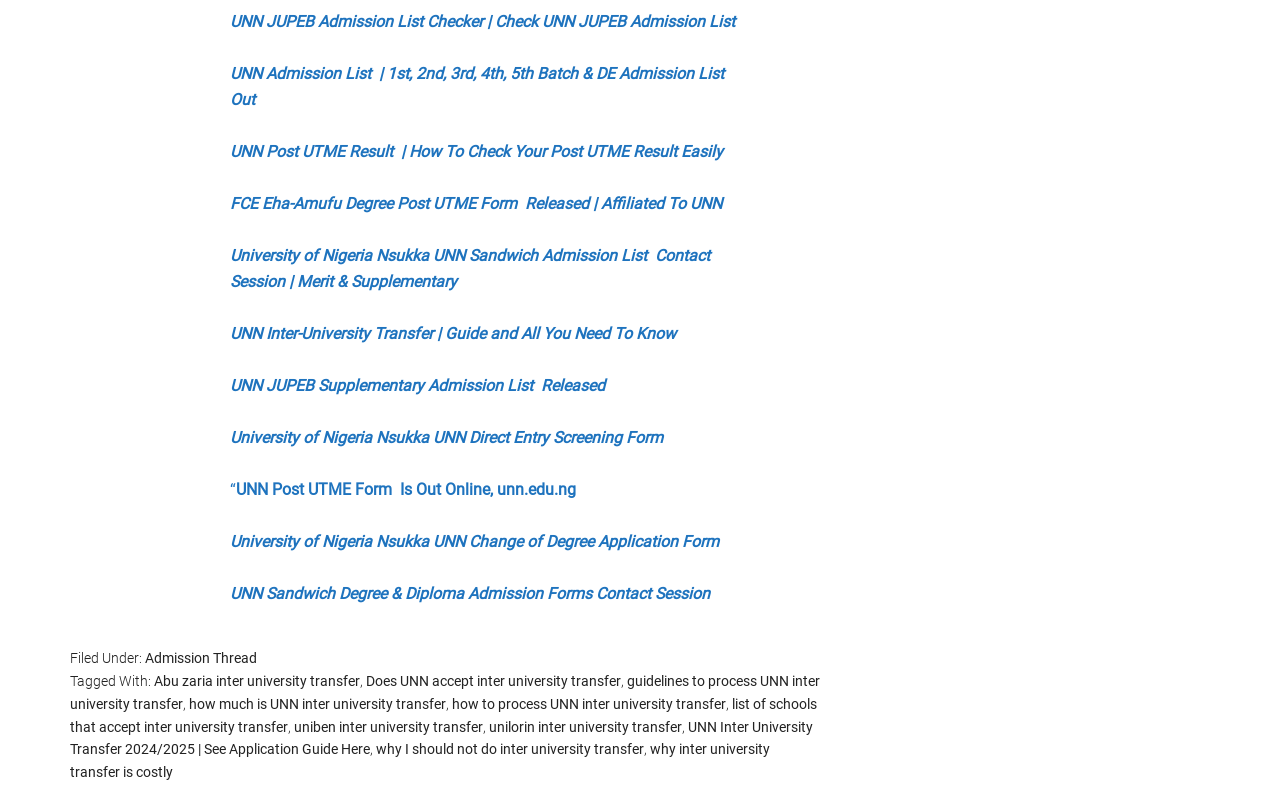Answer the question in a single word or phrase:
What is the purpose of the UNN Inter-University Transfer guide?

To guide inter-university transfer